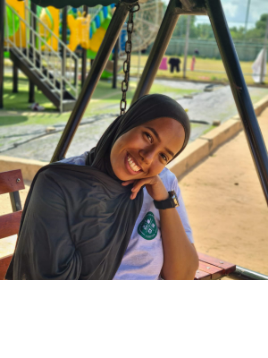What is the atmosphere of the scene?
Look at the screenshot and give a one-word or phrase answer.

warm and cheerful